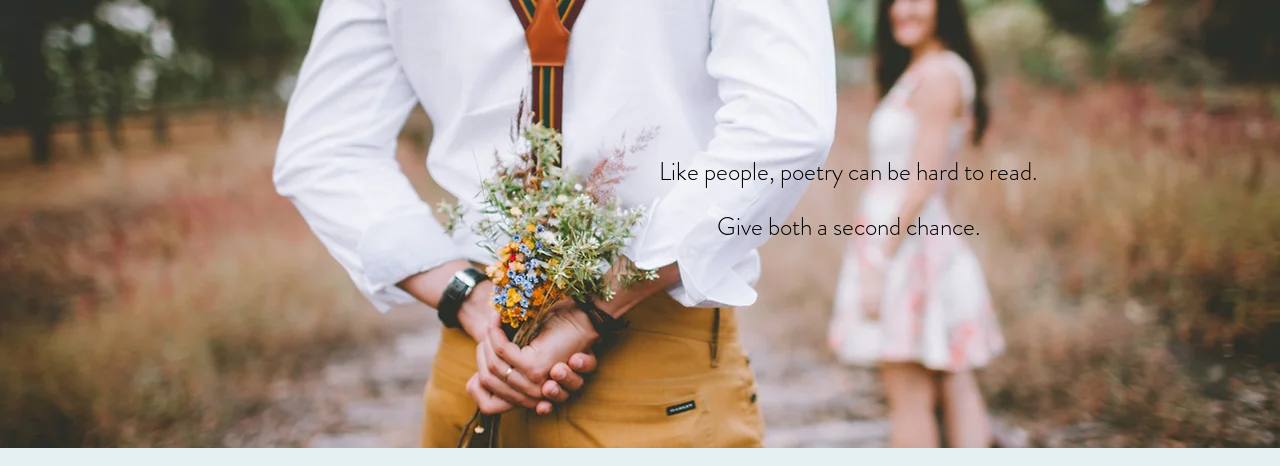What is the woman in the background wearing?
From the screenshot, supply a one-word or short-phrase answer.

Flowing white dress